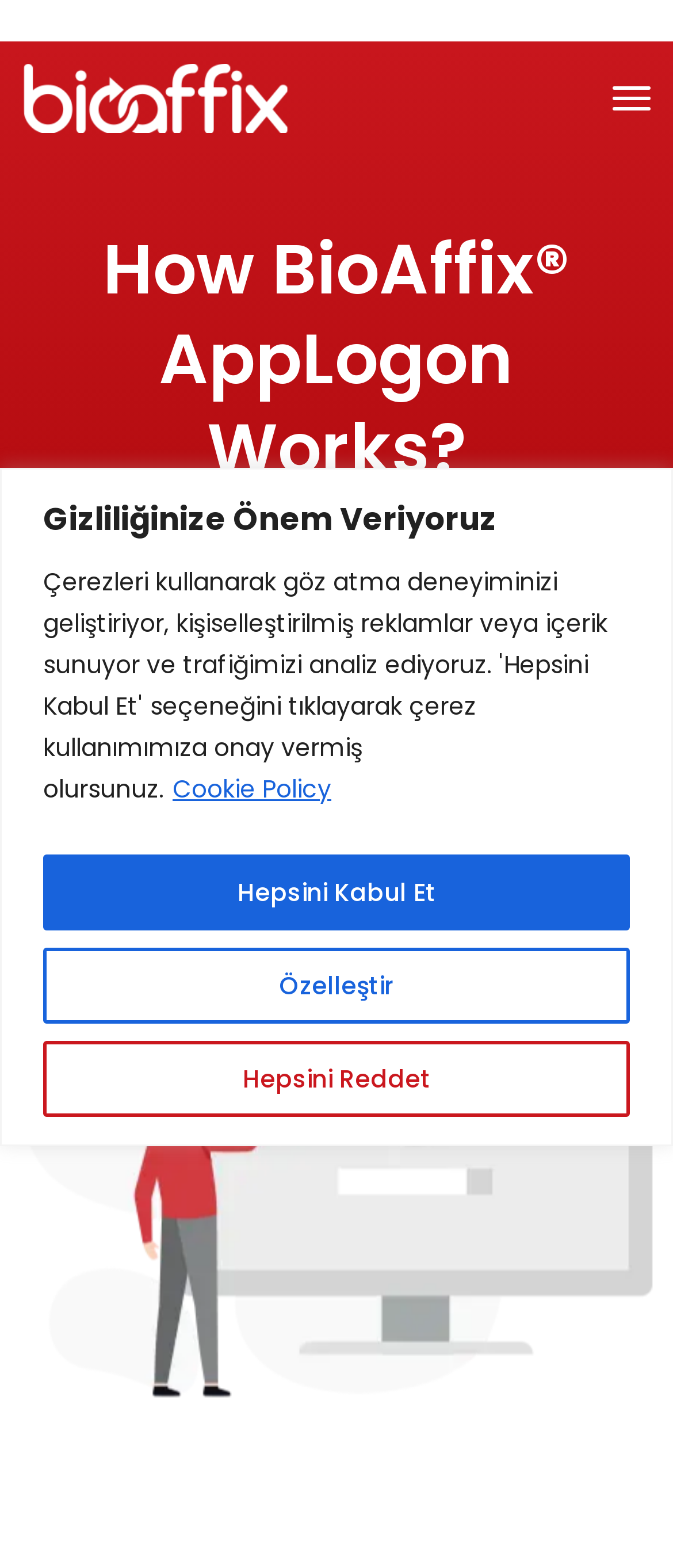Provide a thorough summary of the webpage.

The webpage is about BioAffix AppLogon, a high-security solution for enterprise applications. At the top of the page, there is a cookie policy notification that spans the entire width of the page. This notification has a heading "Gizliliğinize Önem Veriyoruz" (which translates to "We Care About Your Privacy") and provides options to customize, accept, or reject cookies. Below this notification, there is a link to the BioAffix website and its logo, positioned at the top-left corner of the page.

The main content of the page starts with a heading "How BioAffix AppLogon Works?" which is centered at the top of the page. Below this heading, there is a brief introductory text "Discover the working features of BioAffix AppLogon!" that occupies about two-thirds of the page width.

On the top-right corner of the page, there is a toggle navigation button that controls the navigation bar. The page has a clean and organized layout, making it easy to focus on the main content.